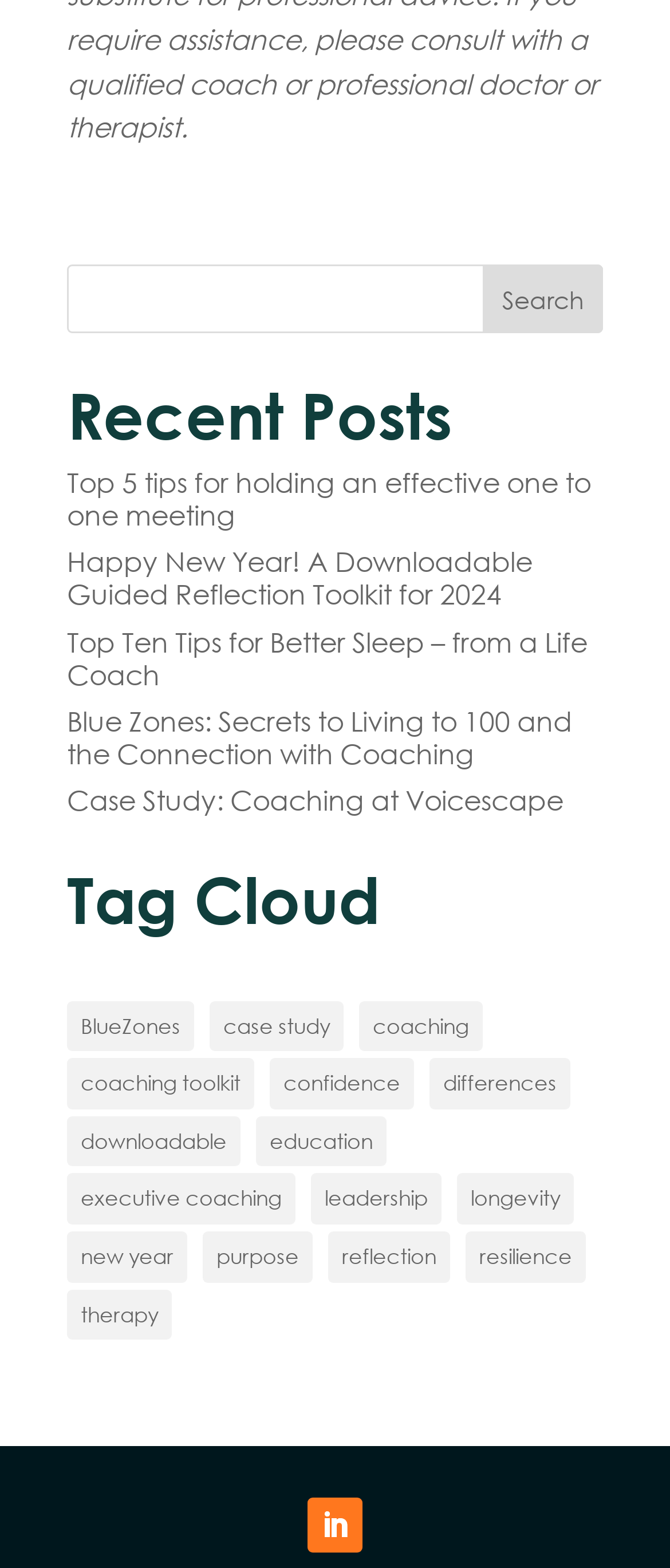Locate the bounding box coordinates of the element I should click to achieve the following instruction: "Search for something".

[0.1, 0.169, 0.9, 0.212]